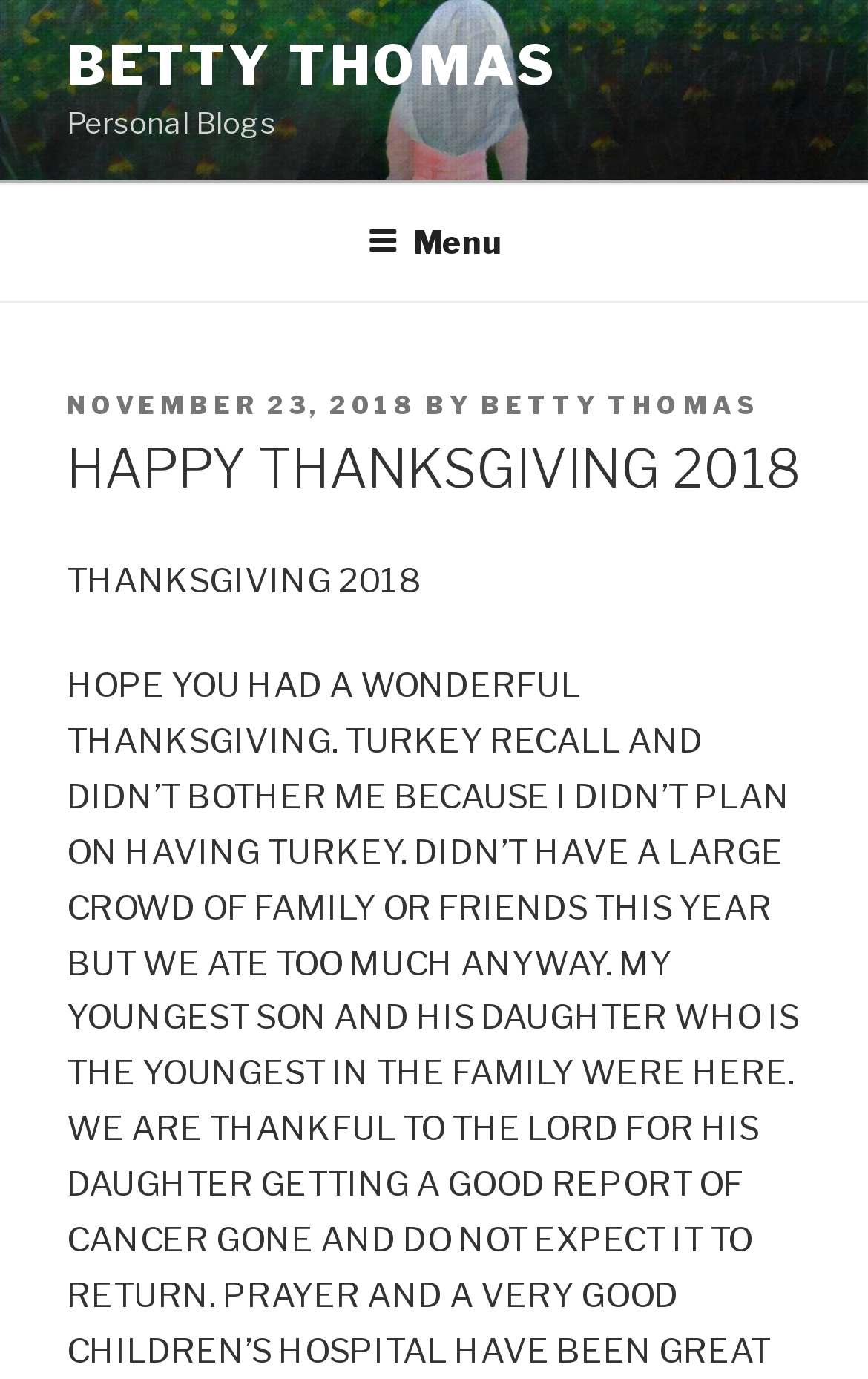Give a detailed account of the webpage's layout and content.

The webpage appears to be a personal blog post titled "HAPPY THANKSGIVING 2018" by Betty Thomas. At the top left of the page, there is a link to the author's name, "BETTY THOMAS", and a static text "Personal Blogs" next to it. 

Below this section, there is a top menu navigation bar that spans the entire width of the page. Within this menu, there is a button labeled "Menu" that is not expanded. 

When the menu is expanded, a header section appears, containing information about the blog post. This section includes a static text "POSTED ON", followed by a link to the date "NOVEMBER 23, 2018", which also has a time element associated with it. Next to the date, there is a static text "BY", followed by another link to the author's name, "BETTY THOMAS". 

Below this header section, there is a main heading that reads "HAPPY THANKSGIVING 2018", which is the title of the blog post.